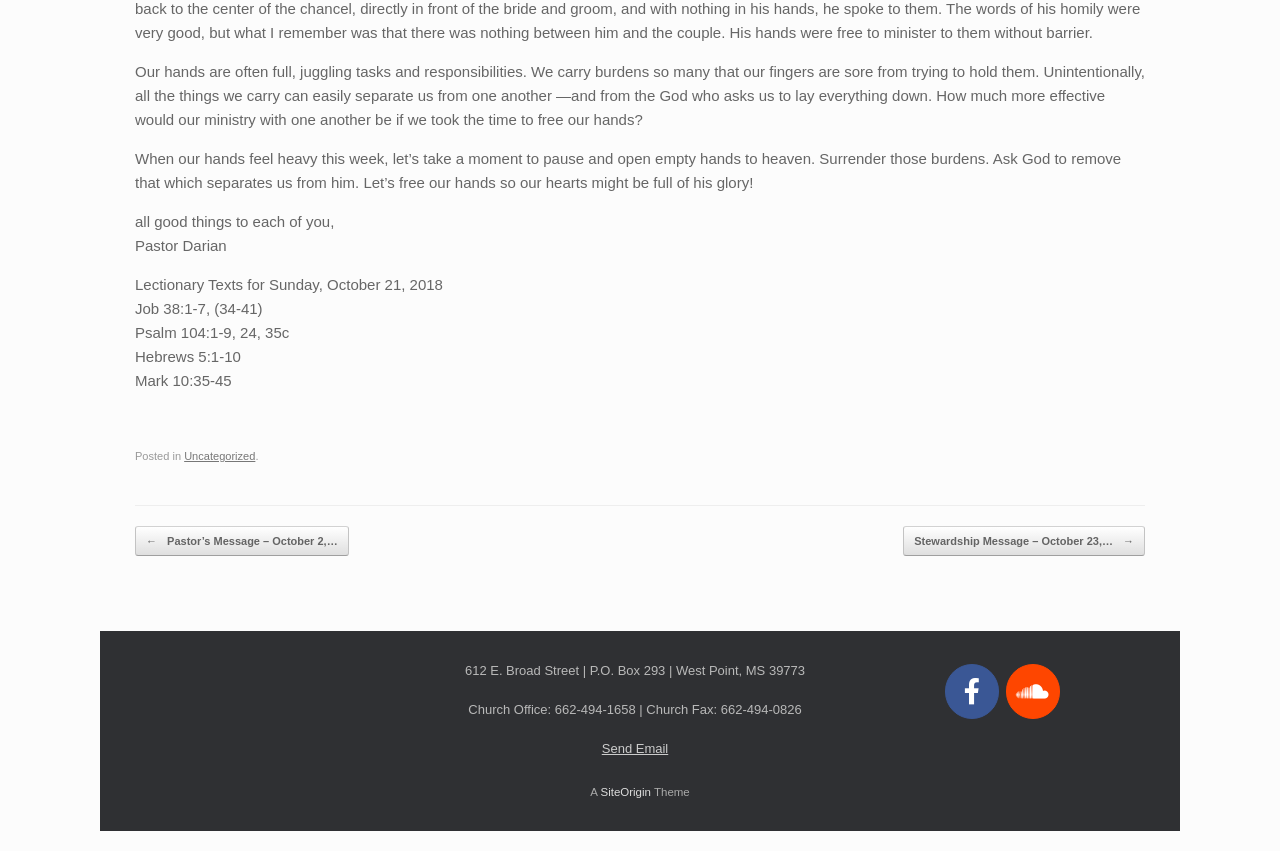Give the bounding box coordinates for the element described by: "SiteOrigin".

[0.469, 0.924, 0.509, 0.938]